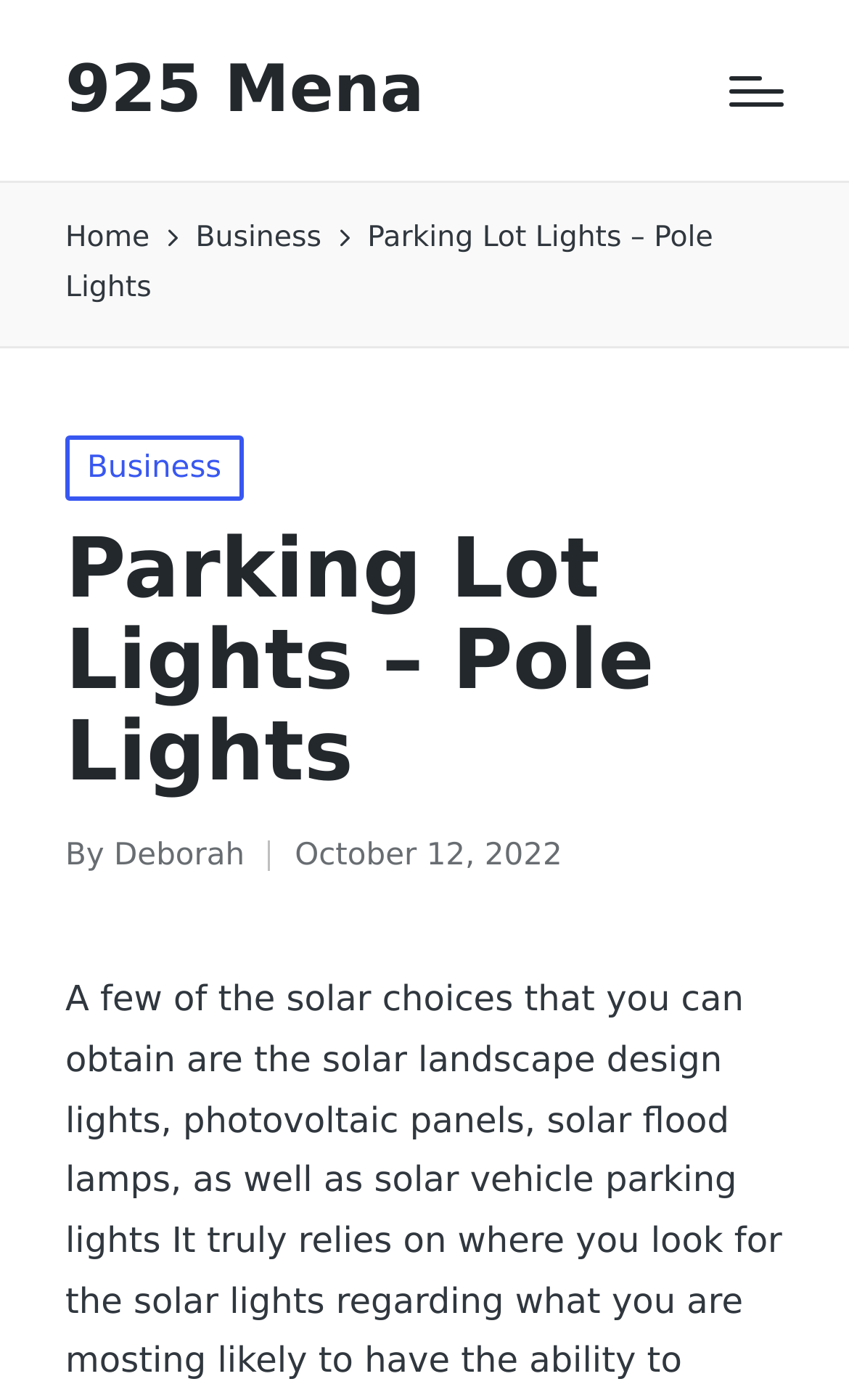Answer in one word or a short phrase: 
When was the current article published?

October 12, 2022